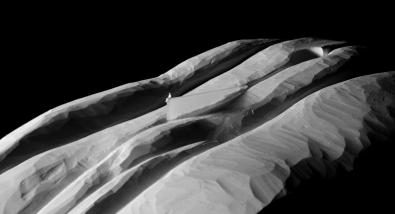Describe every detail you can see in the image.

The image presents an abstract, monochromatic composition depicting a series of flowing forms resembling geological features. The curves and ridges in the image evoke the textures and contours found in a natural landscape, possibly suggesting the erosion patterns on rocky surfaces or a representation of sculptural elements inspired by earth formations. This artistic visualization may relate to themes of landscape interaction with human-created structures, highlighting the reconciliation between built environments and nature. Such imagery underlines the significance of materiality and form in architectural design, particularly as it pertains to concepts like casting and sculpting within the terrestrial context.